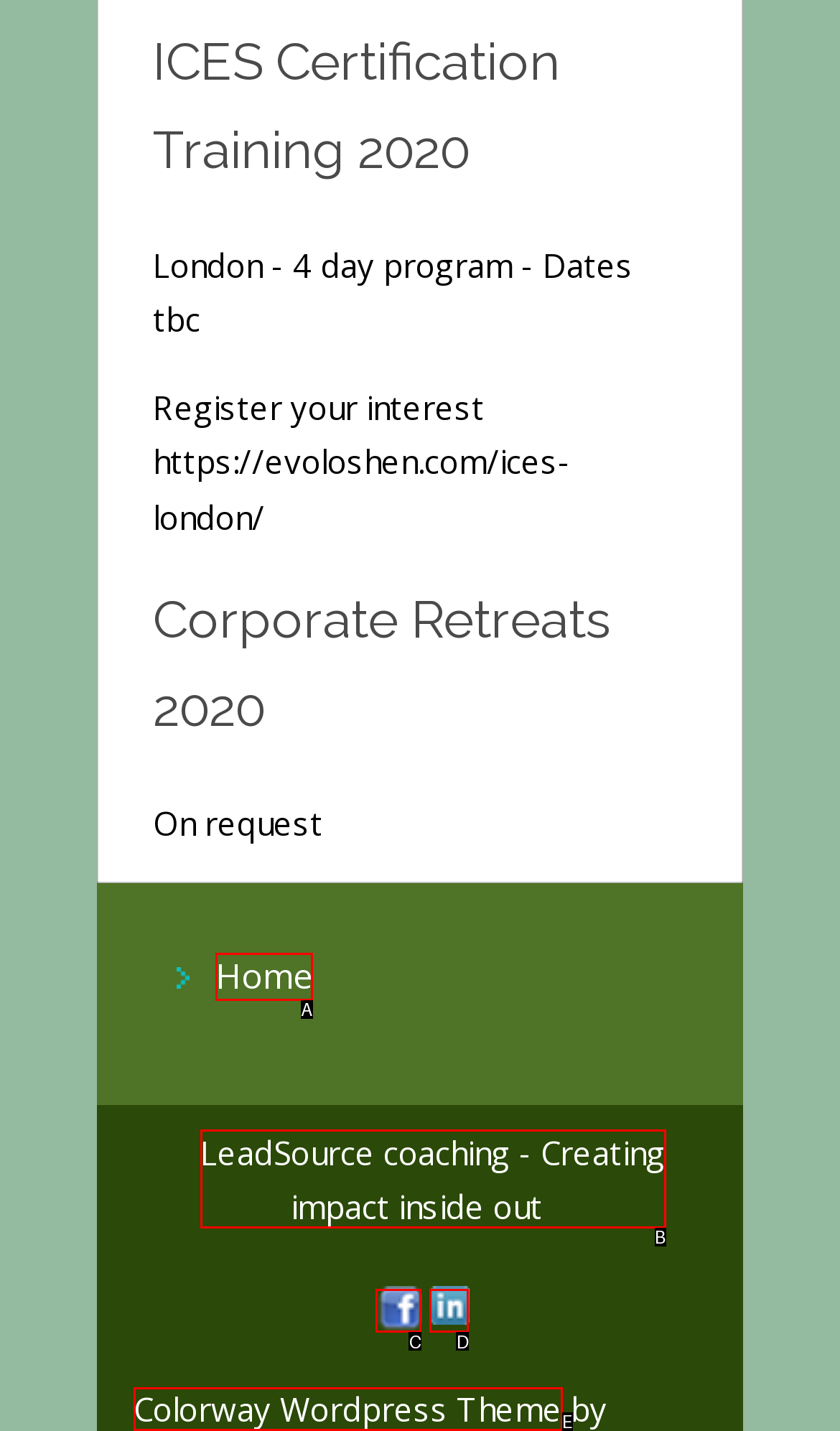Select the letter of the option that corresponds to: alt="facebook" title="facebook"
Provide the letter from the given options.

C